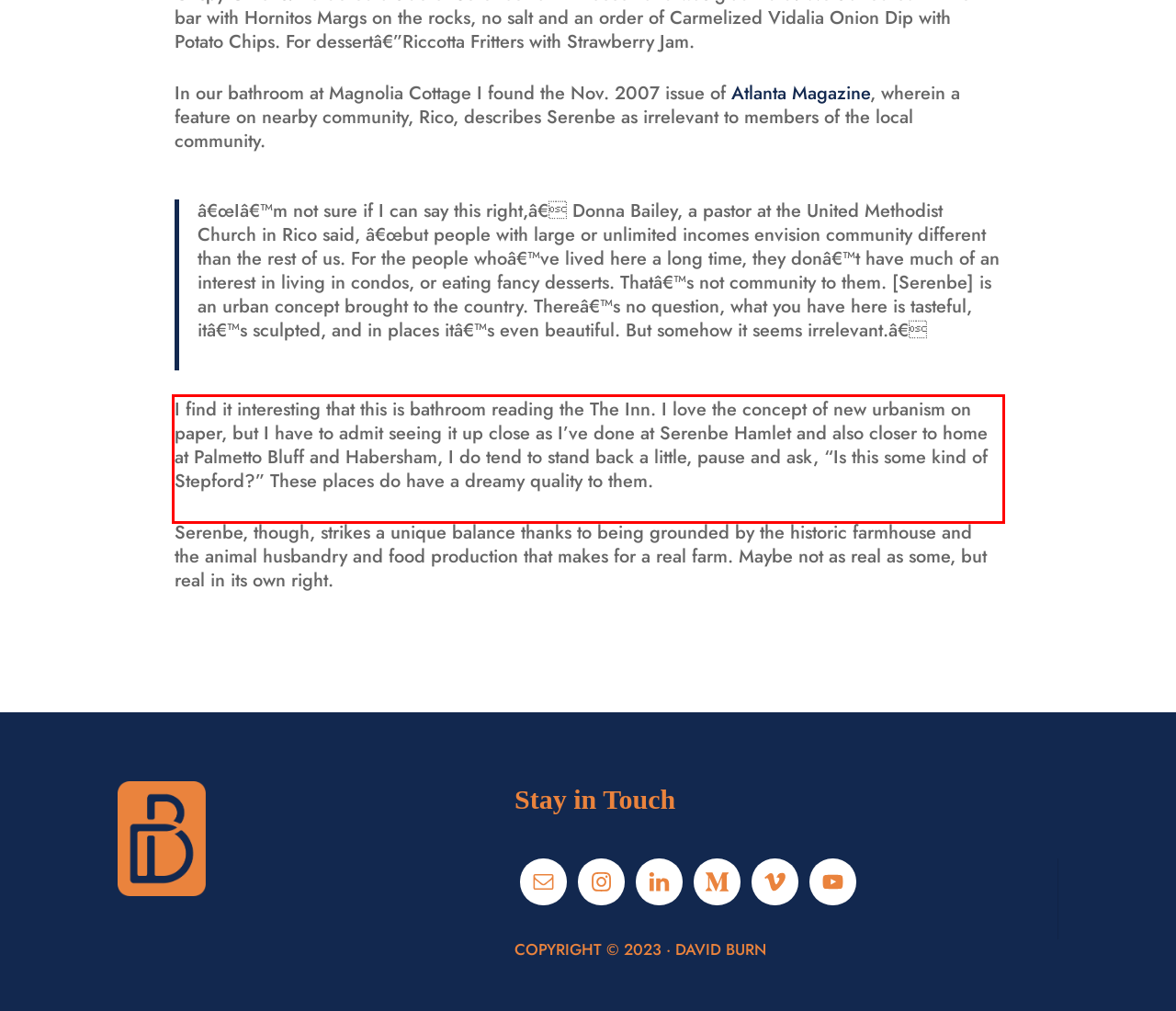Please examine the webpage screenshot and extract the text within the red bounding box using OCR.

I find it interesting that this is bathroom reading the The Inn. I love the concept of new urbanism on paper, but I have to admit seeing it up close as I’ve done at Serenbe Hamlet and also closer to home at Palmetto Bluff and Habersham, I do tend to stand back a little, pause and ask, “Is this some kind of Stepford?” These places do have a dreamy quality to them.